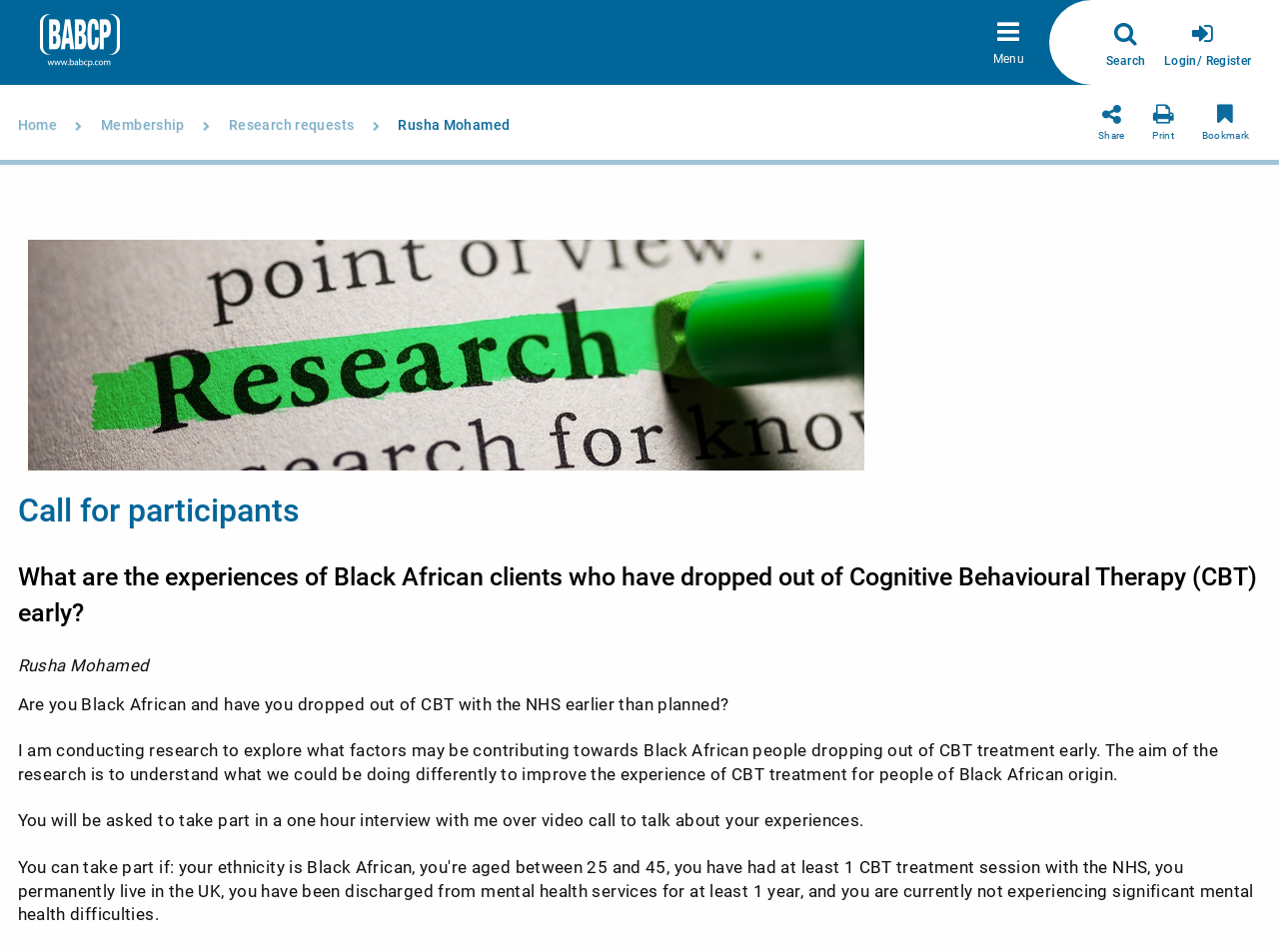What is the goal of the research?
Provide a detailed answer to the question, using the image to inform your response.

The goal of the research is to understand what we could be doing differently to improve the experience of CBT treatment for people of Black African origin, and to identify factors that contribute to early dropout.